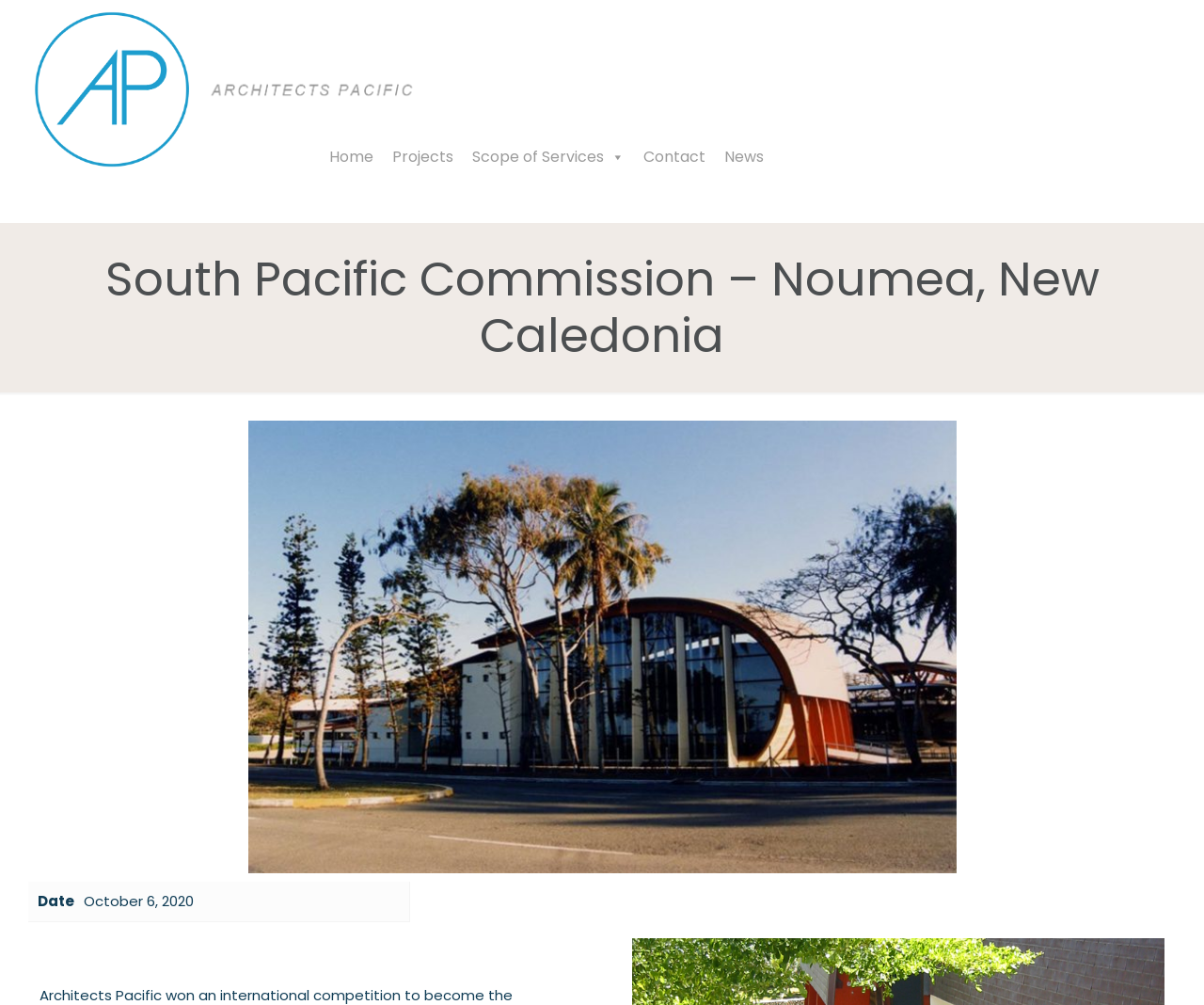Analyze the image and answer the question with as much detail as possible: 
How many links are in the top navigation menu?

I counted the number of link elements with y1 coordinates around 0.137, which indicates they are in the top navigation menu. I found 5 links: 'Home', 'Projects', 'Scope of Services', 'Contact', and 'News'.